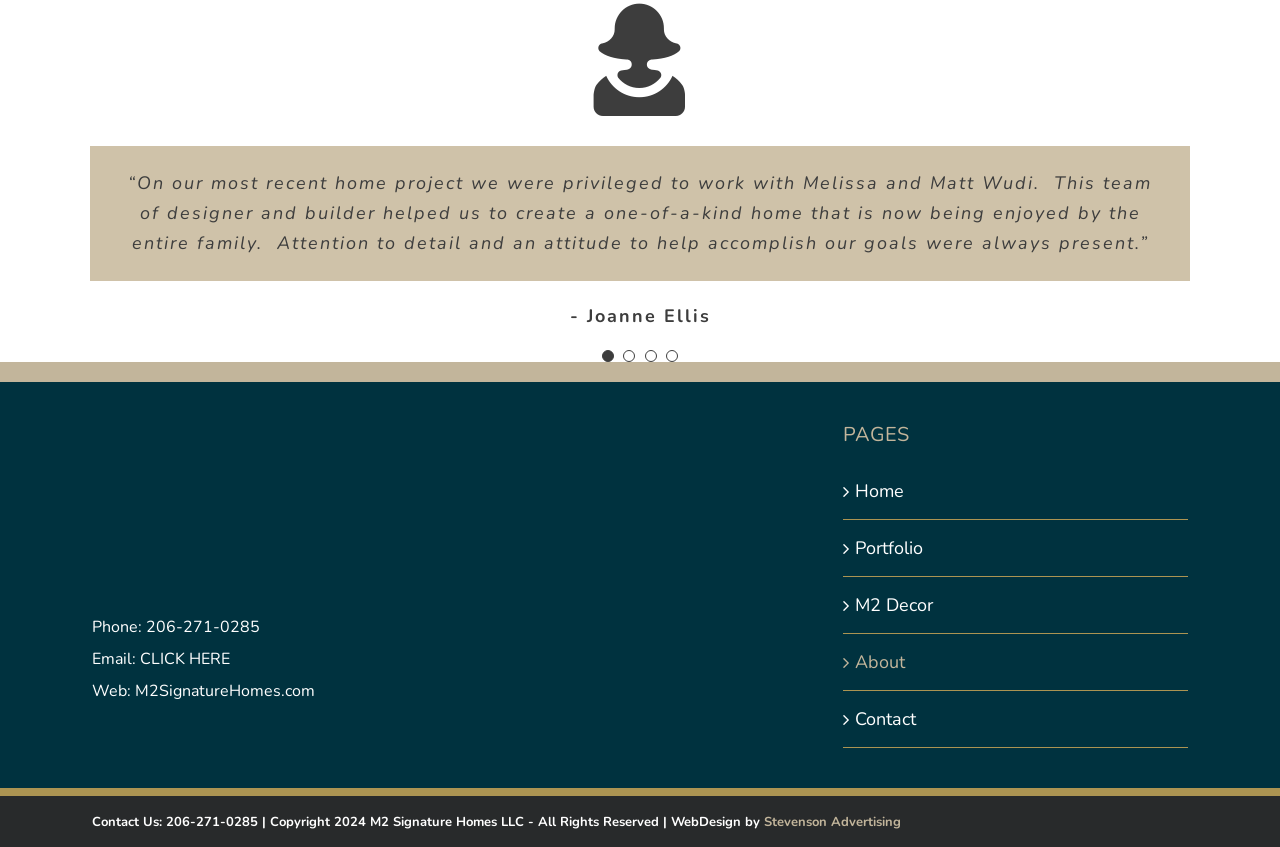Pinpoint the bounding box coordinates of the area that must be clicked to complete this instruction: "Click the '206-271-0285' phone number".

[0.114, 0.728, 0.203, 0.754]